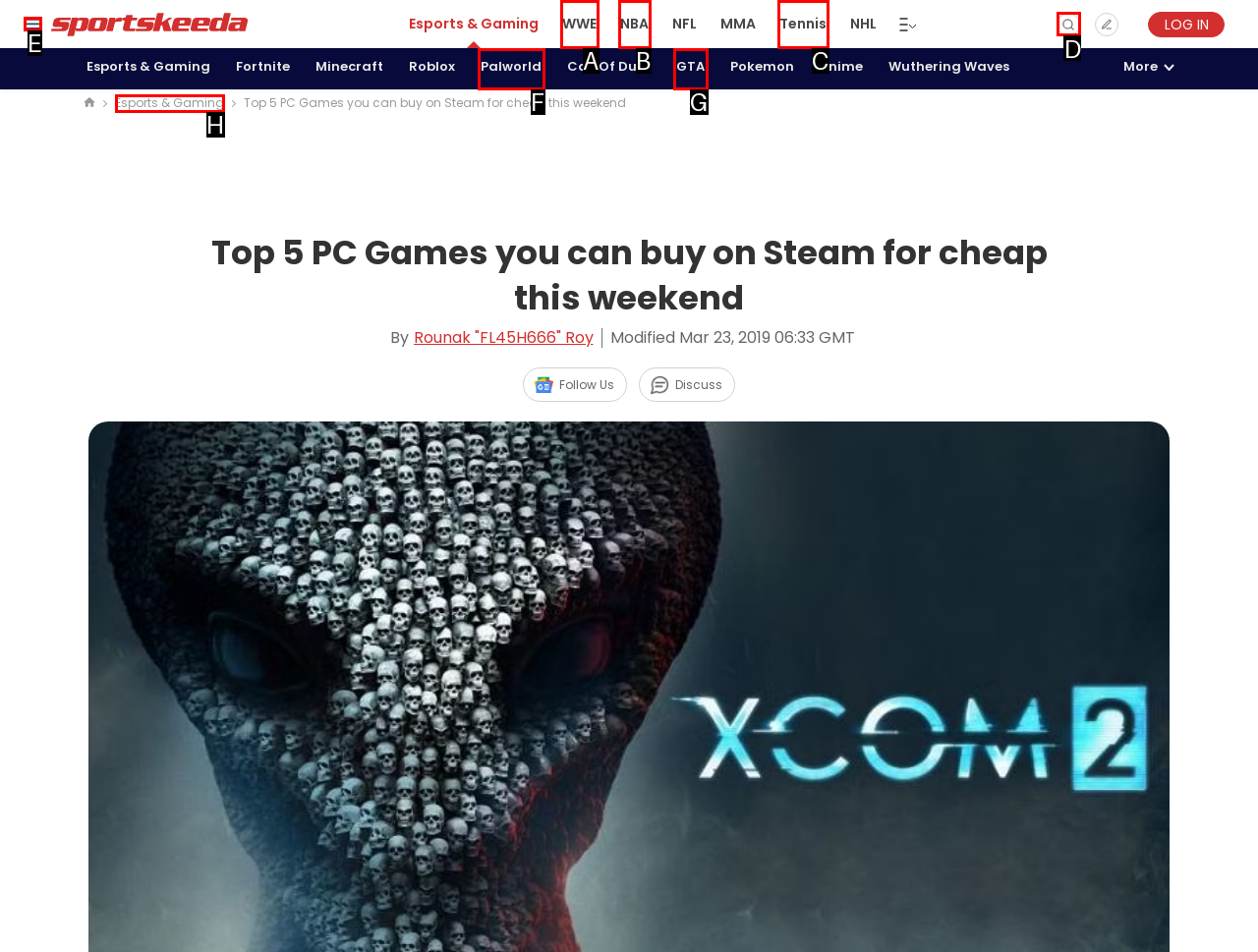Select the HTML element to finish the task: Search for something Reply with the letter of the correct option.

D